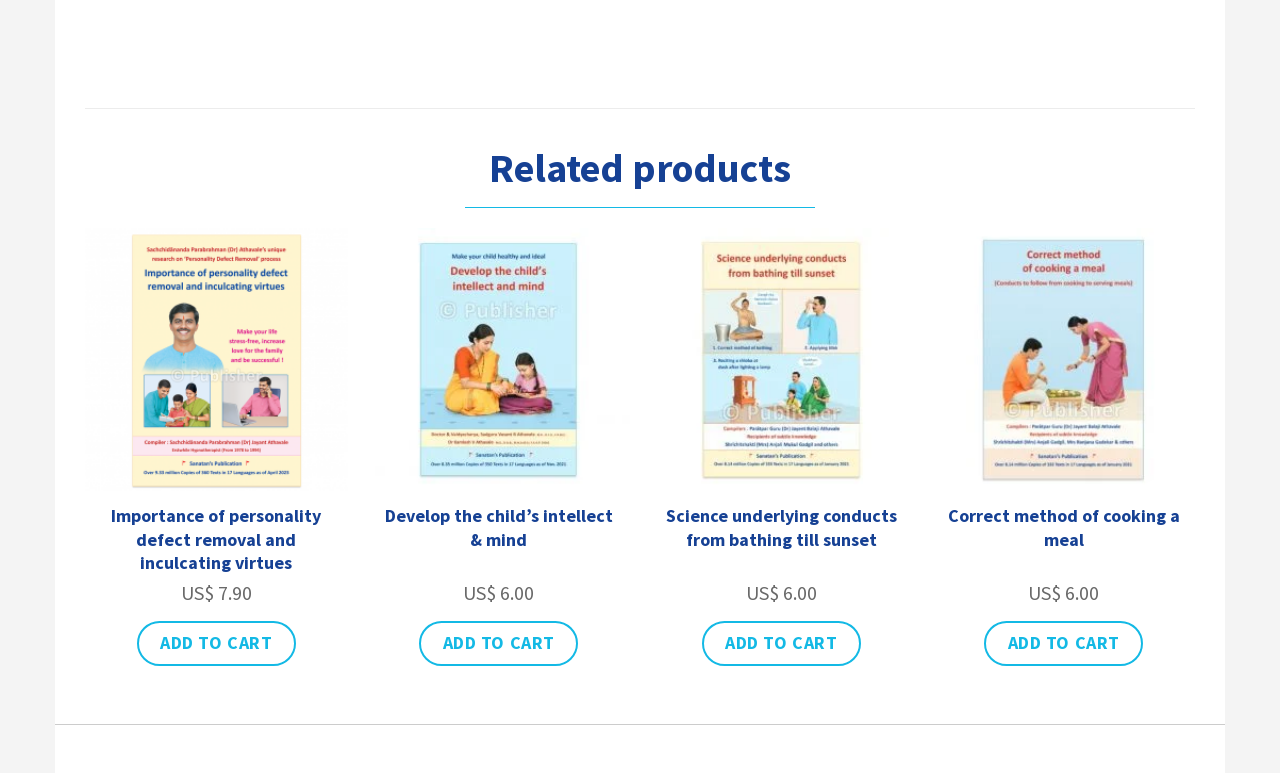Identify the bounding box coordinates of the region that needs to be clicked to carry out this instruction: "Add 'Importance of personality defect removal and inculcating virtues' to wishlist". Provide these coordinates as four float numbers ranging from 0 to 1, i.e., [left, top, right, bottom].

[0.238, 0.308, 0.263, 0.349]